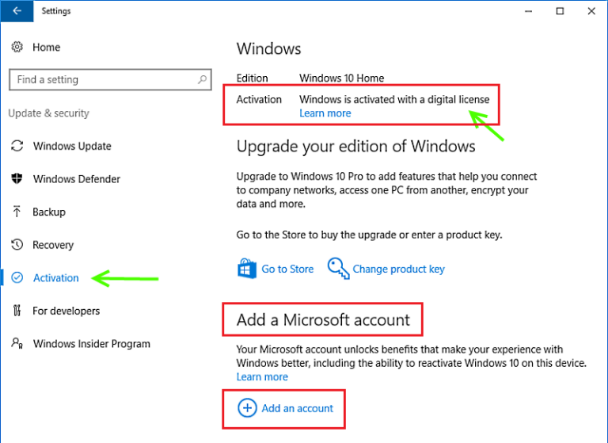Answer the question below in one word or phrase:
What is the main category of the sidebar on the left?

Activation